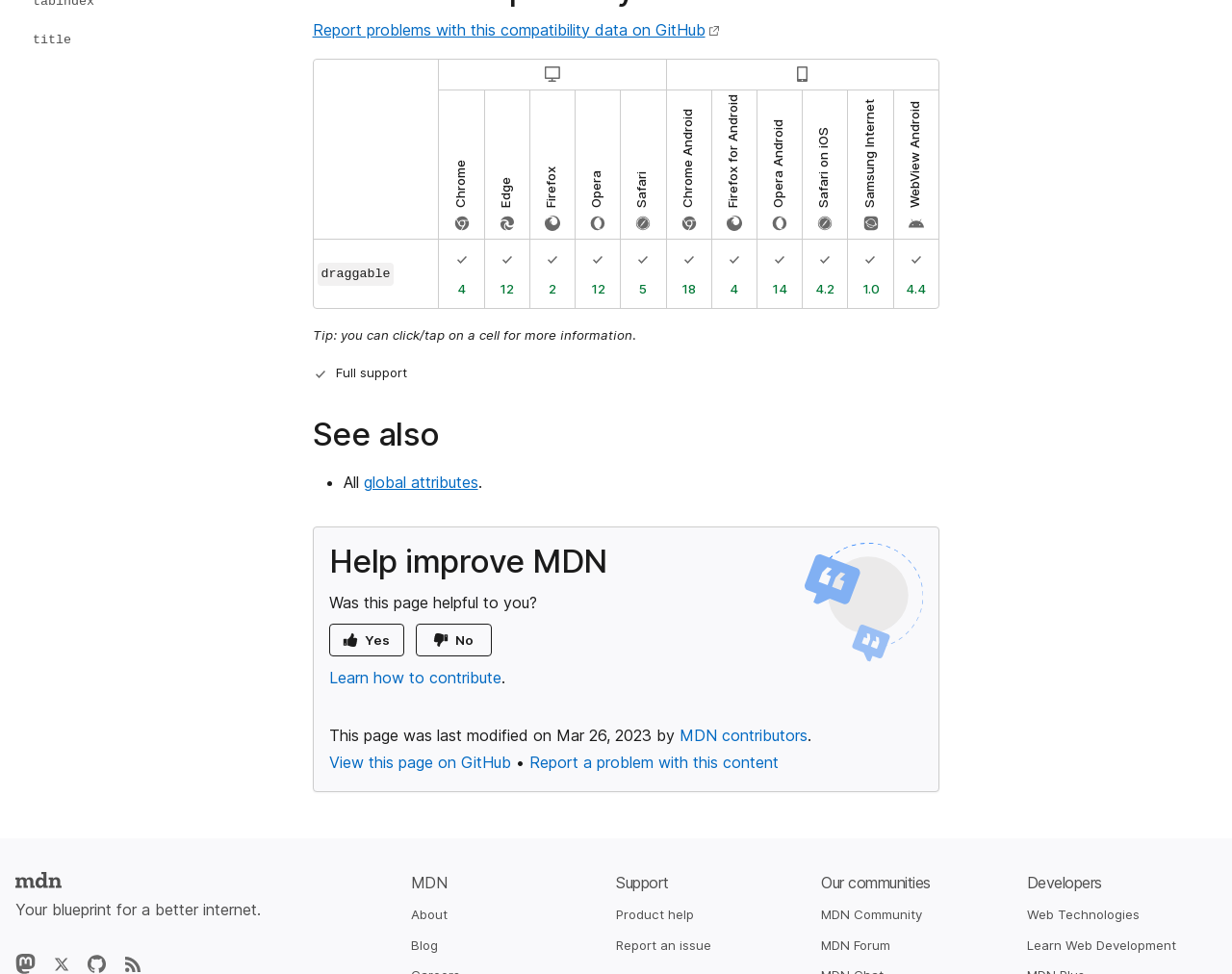Please locate the bounding box coordinates of the element that should be clicked to complete the given instruction: "Expand 'Attributes'".

[0.012, 0.145, 0.216, 0.168]